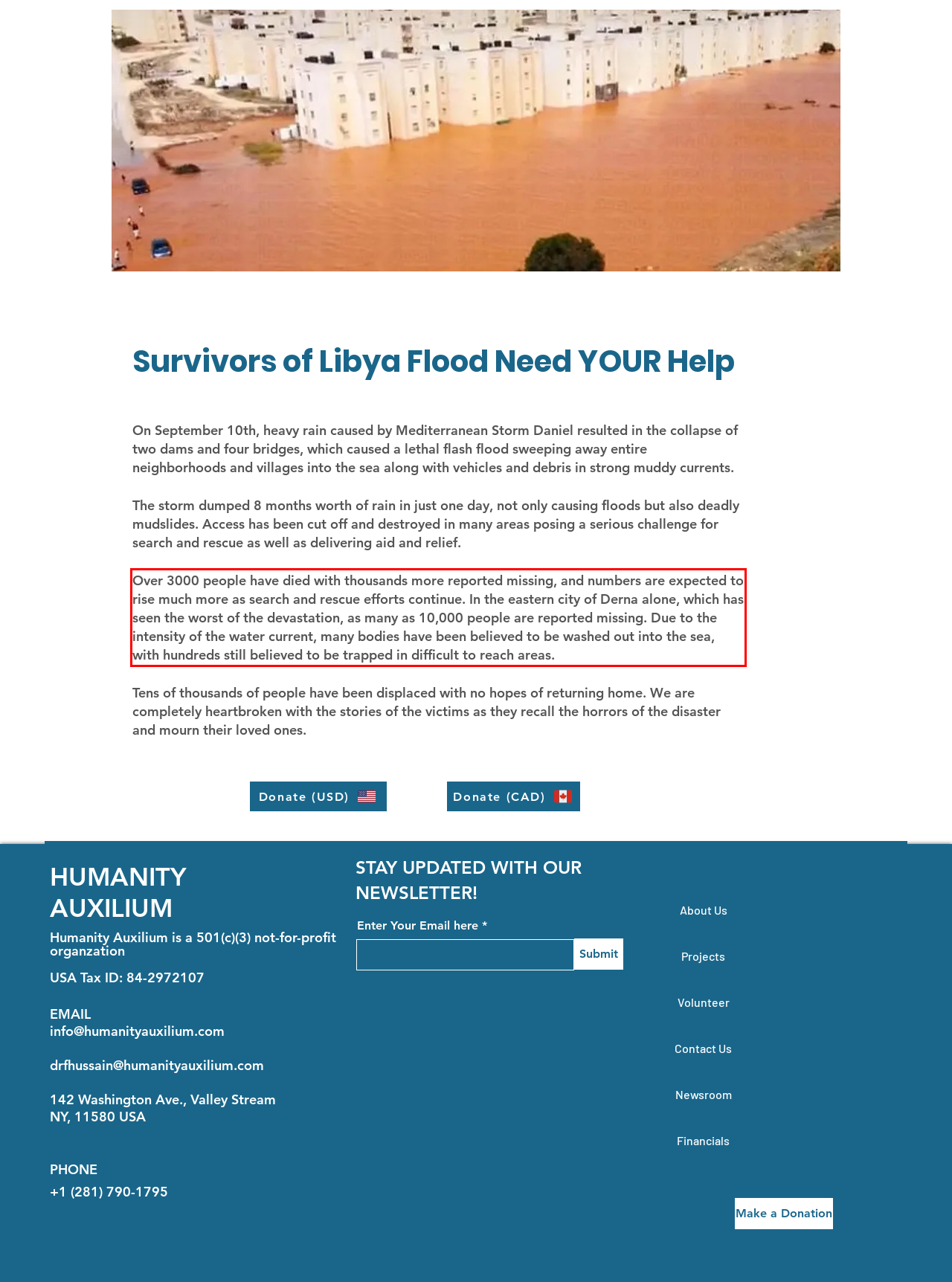You are given a screenshot with a red rectangle. Identify and extract the text within this red bounding box using OCR.

Over 3000 people have died with thousands more reported missing, and numbers are expected to rise much more as search and rescue efforts continue. In the eastern city of Derna alone, which has seen the worst of the devastation, as many as 10,000 people are reported missing. Due to the intensity of the water current, many bodies have been believed to be washed out into the sea, with hundreds still believed to be trapped in difficult to reach areas.